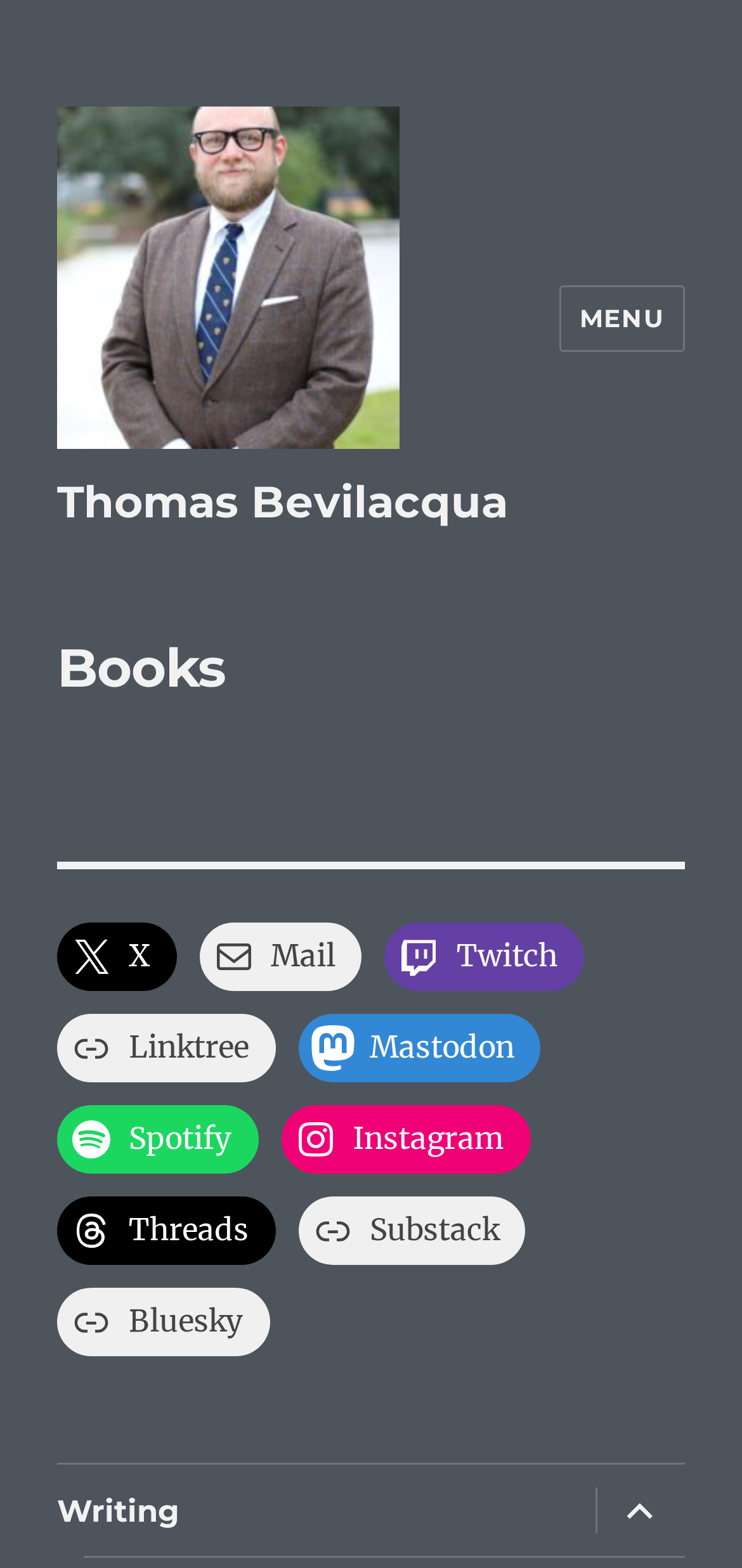Locate the bounding box of the UI element with the following description: "Thomas Bevilacqua".

[0.077, 0.303, 0.685, 0.337]